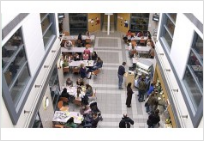Using the image as a reference, answer the following question in as much detail as possible:
What are the students doing in the foreground?

In the foreground of the image, several groups of students are engaged in various activities such as studying, working on projects, and conversing with each other at different tables, showcasing their academic and social interactions.